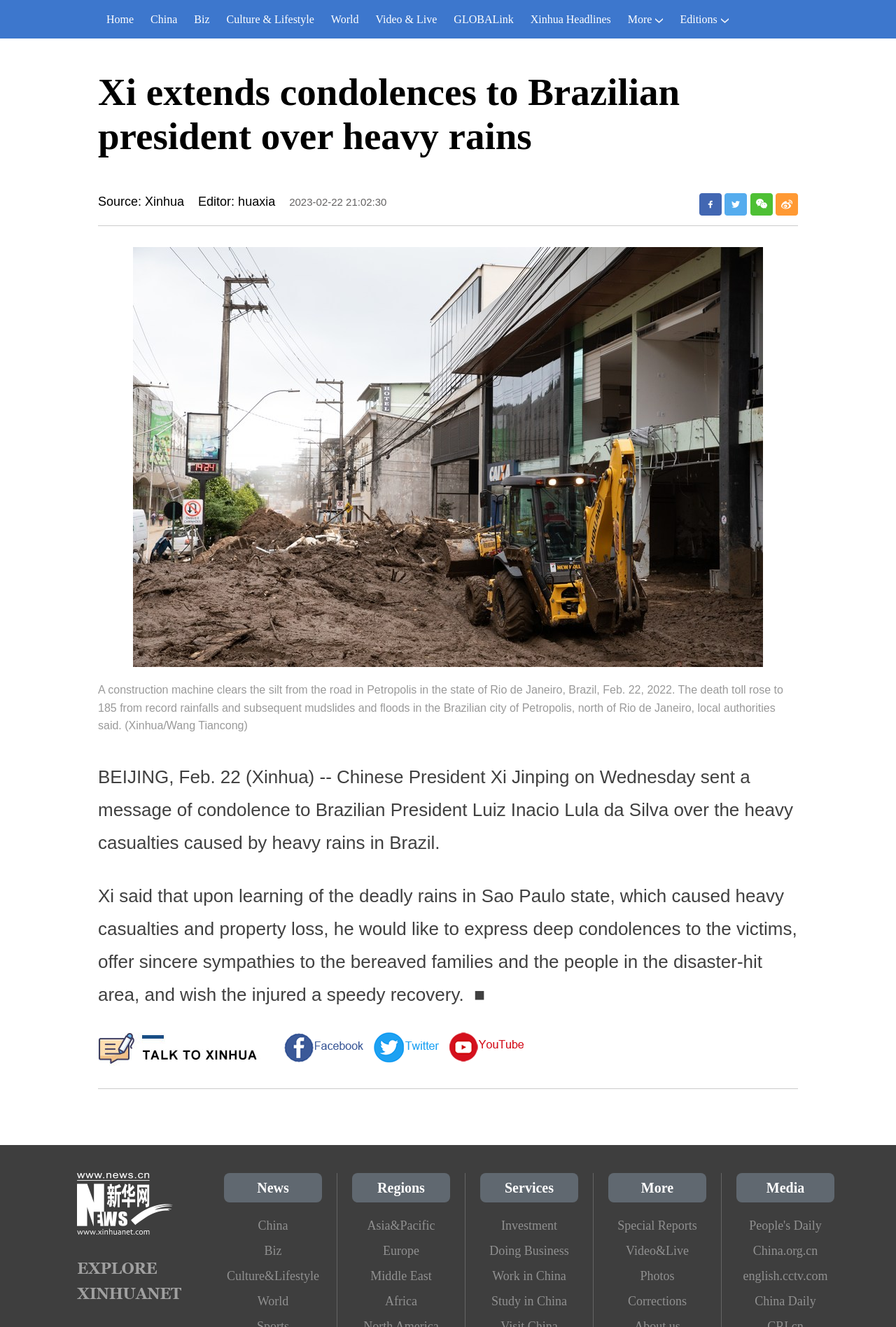Please answer the following question using a single word or phrase: 
What is the date of the article?

2023-02-22